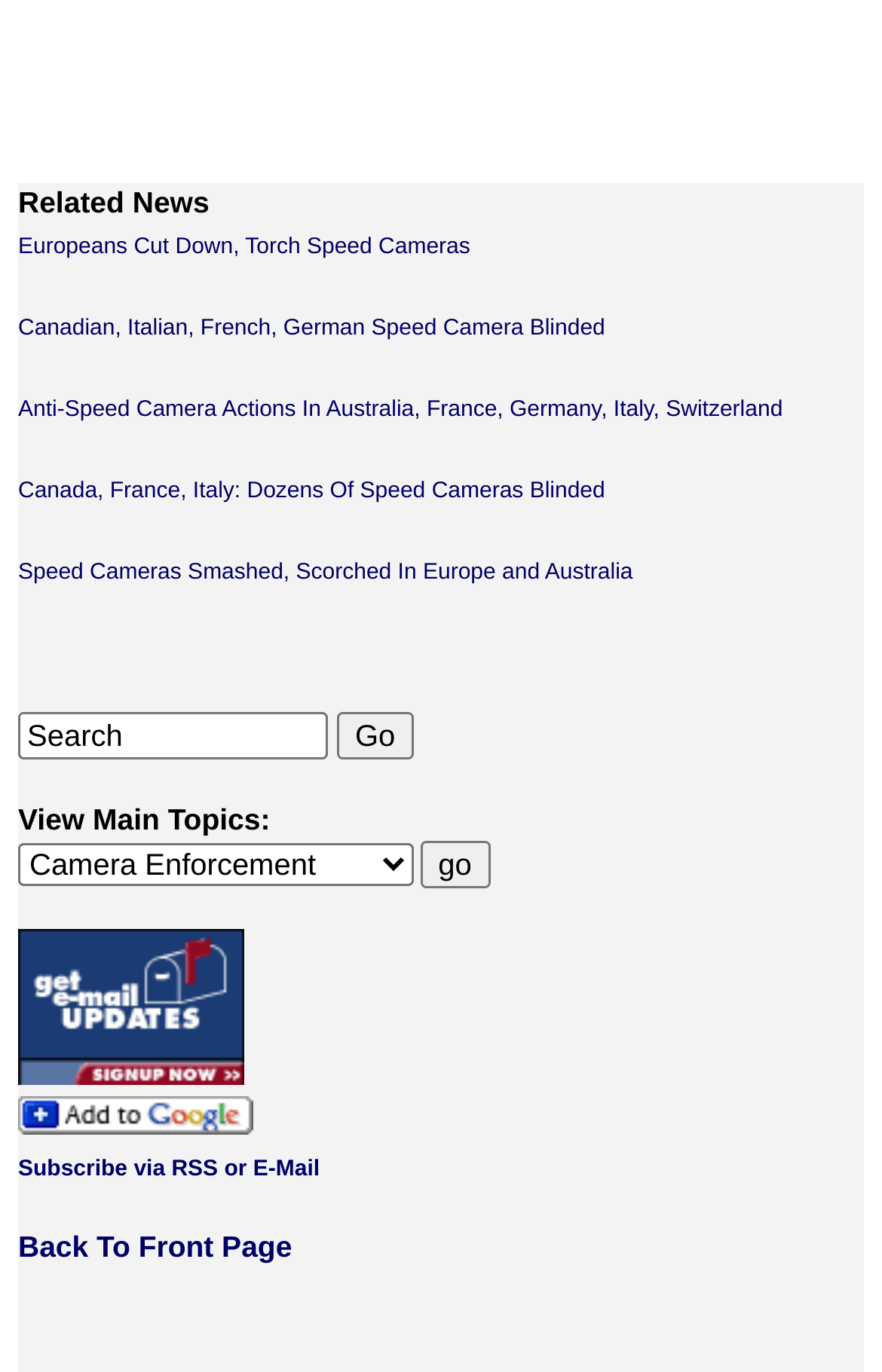How many options are there in the 'View Main Topics' combobox?
Refer to the image and provide a concise answer in one word or phrase.

Unknown